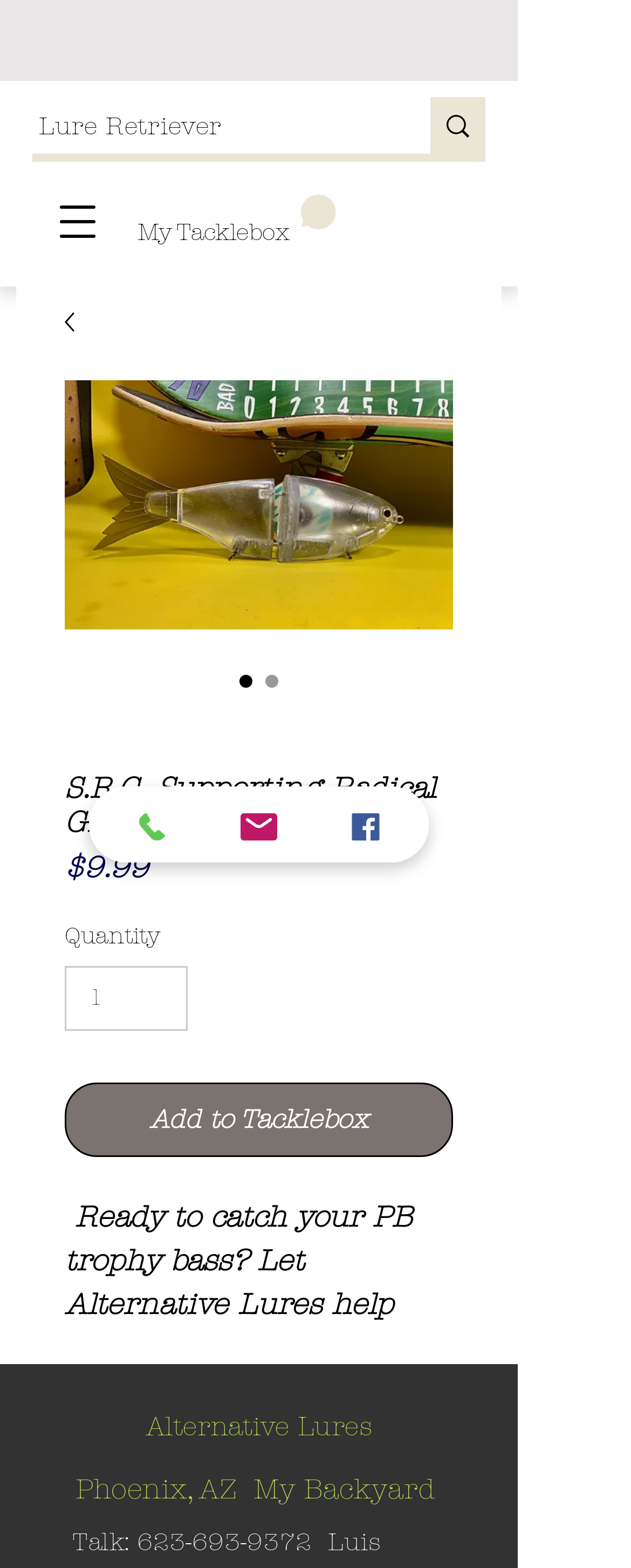What is the location of Alternative Lures?
Look at the image and answer the question using a single word or phrase.

Phoenix, AZ